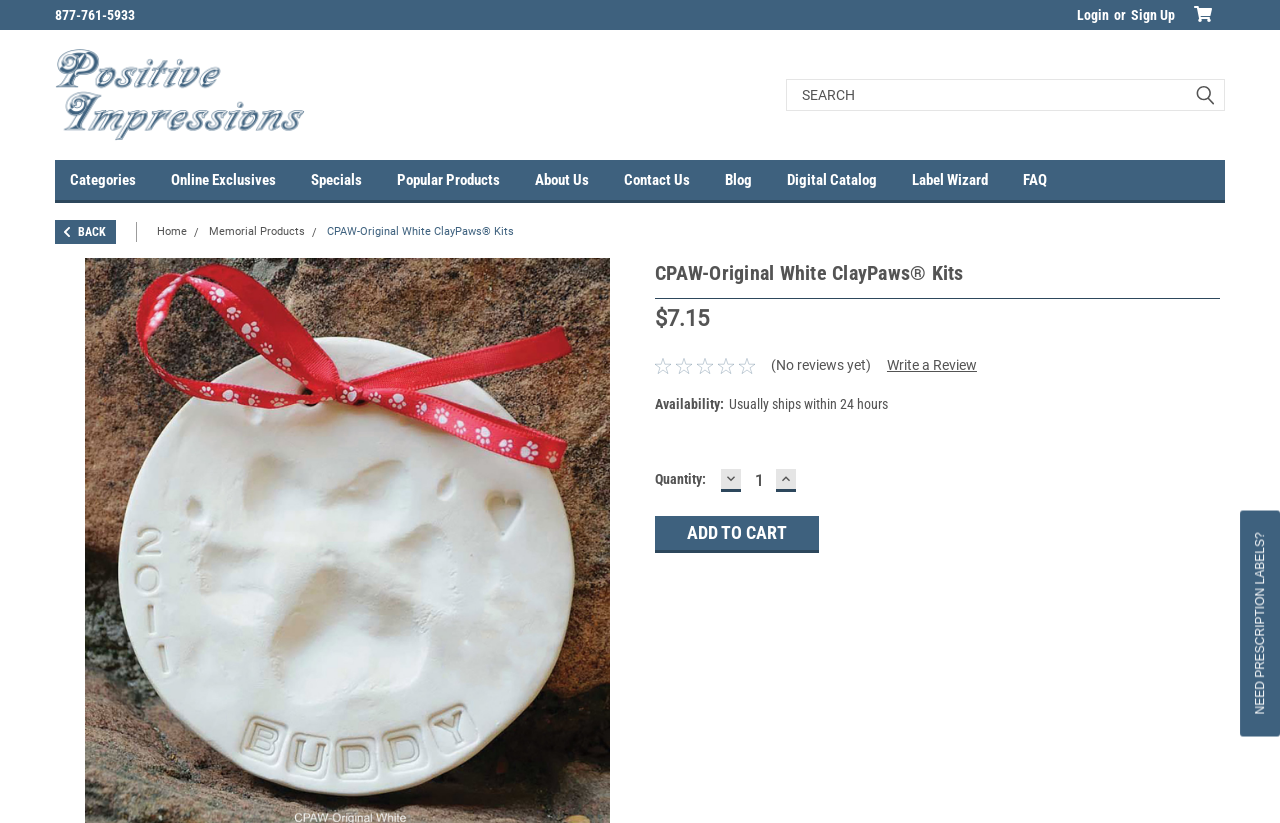What is the name of the product on this page?
Analyze the image and deliver a detailed answer to the question.

I found the name of the product by looking at the heading on the page, which says 'CPAW-Original White ClayPaws Kits'. This is likely the name of the product being displayed on this page.